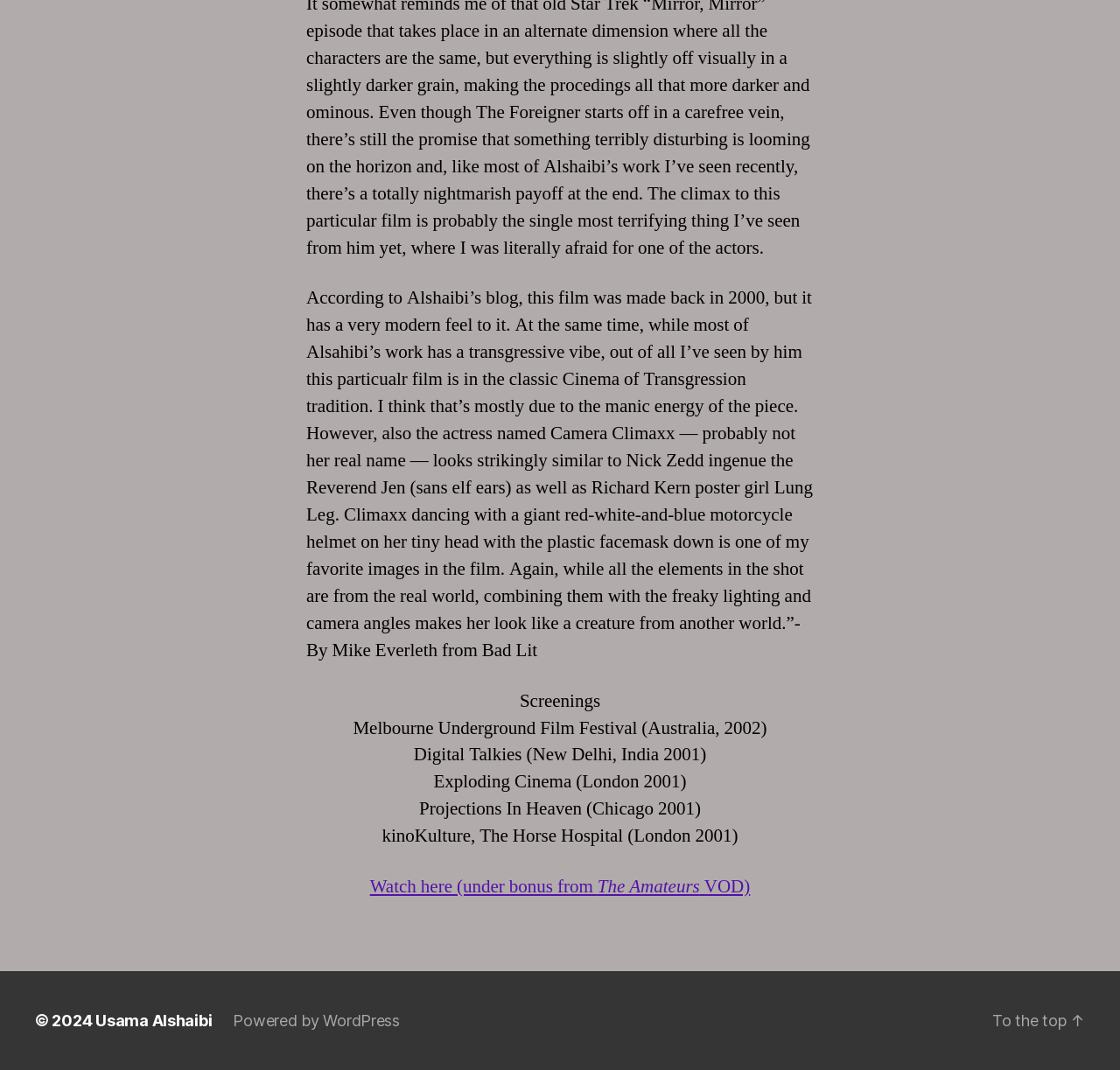Carefully examine the image and provide an in-depth answer to the question: What is the year of the Melbourne Underground Film Festival mentioned?

The webpage lists several film festivals where the film was screened, including the Melbourne Underground Film Festival in Australia, which took place in 2002.